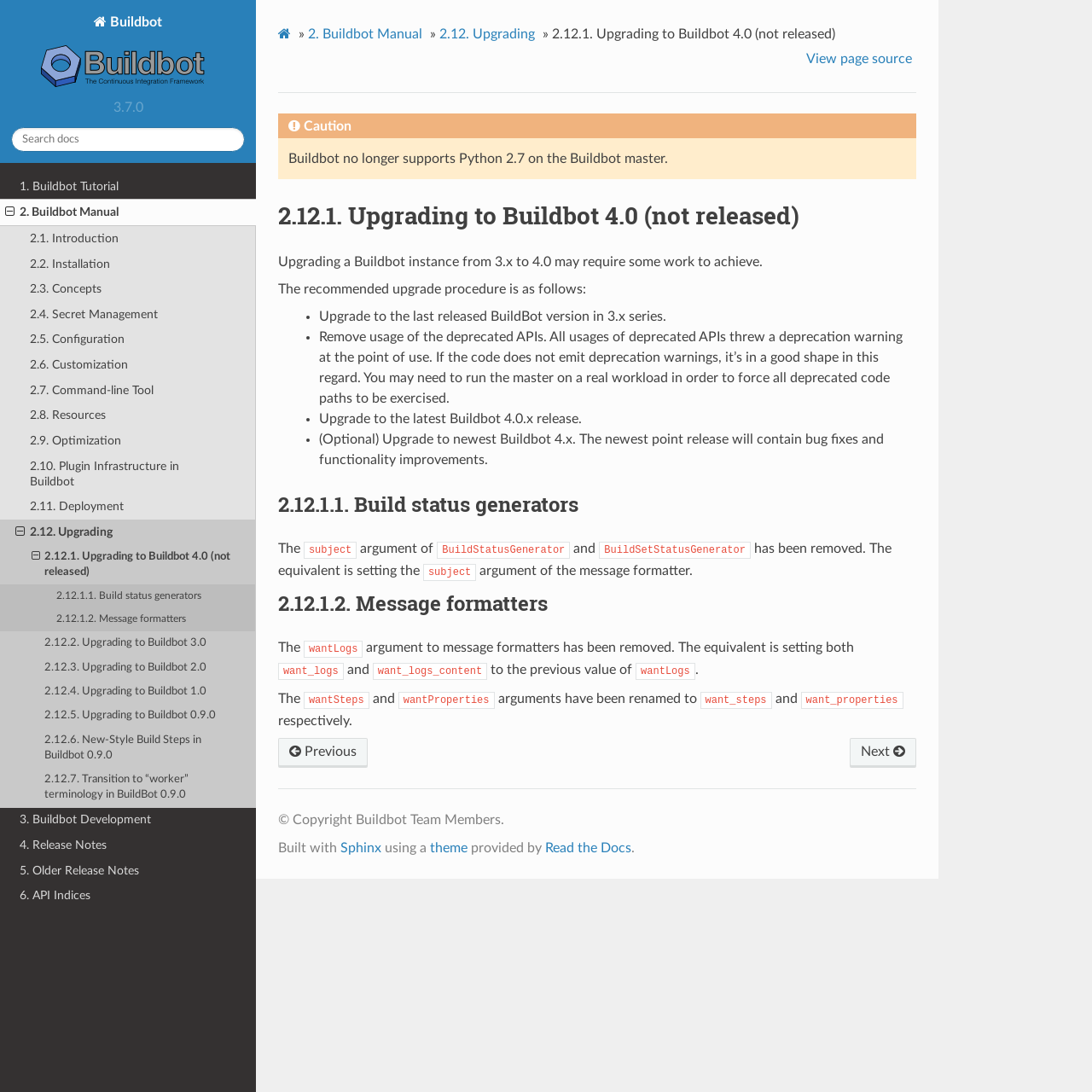What is the logo of the website?
Using the image, elaborate on the answer with as much detail as possible.

The logo of the website is located at the top left corner of the webpage, and it is an image with the text 'Buildbot Logo'.